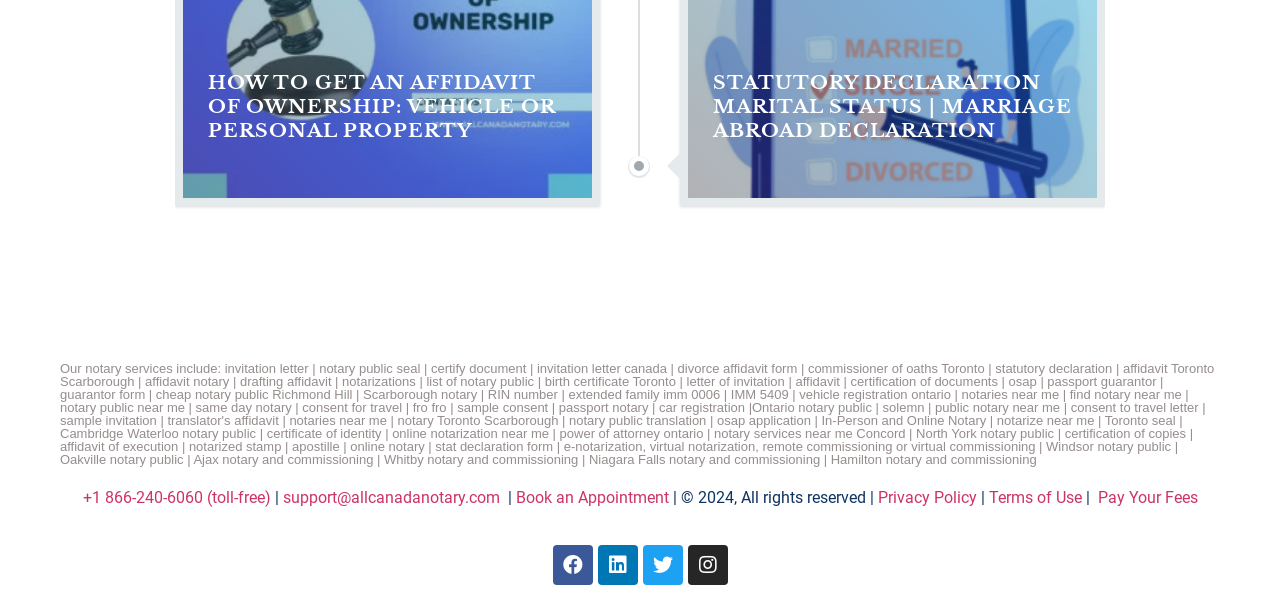What is the copyright year of the website?
Look at the image and respond with a one-word or short phrase answer.

2024